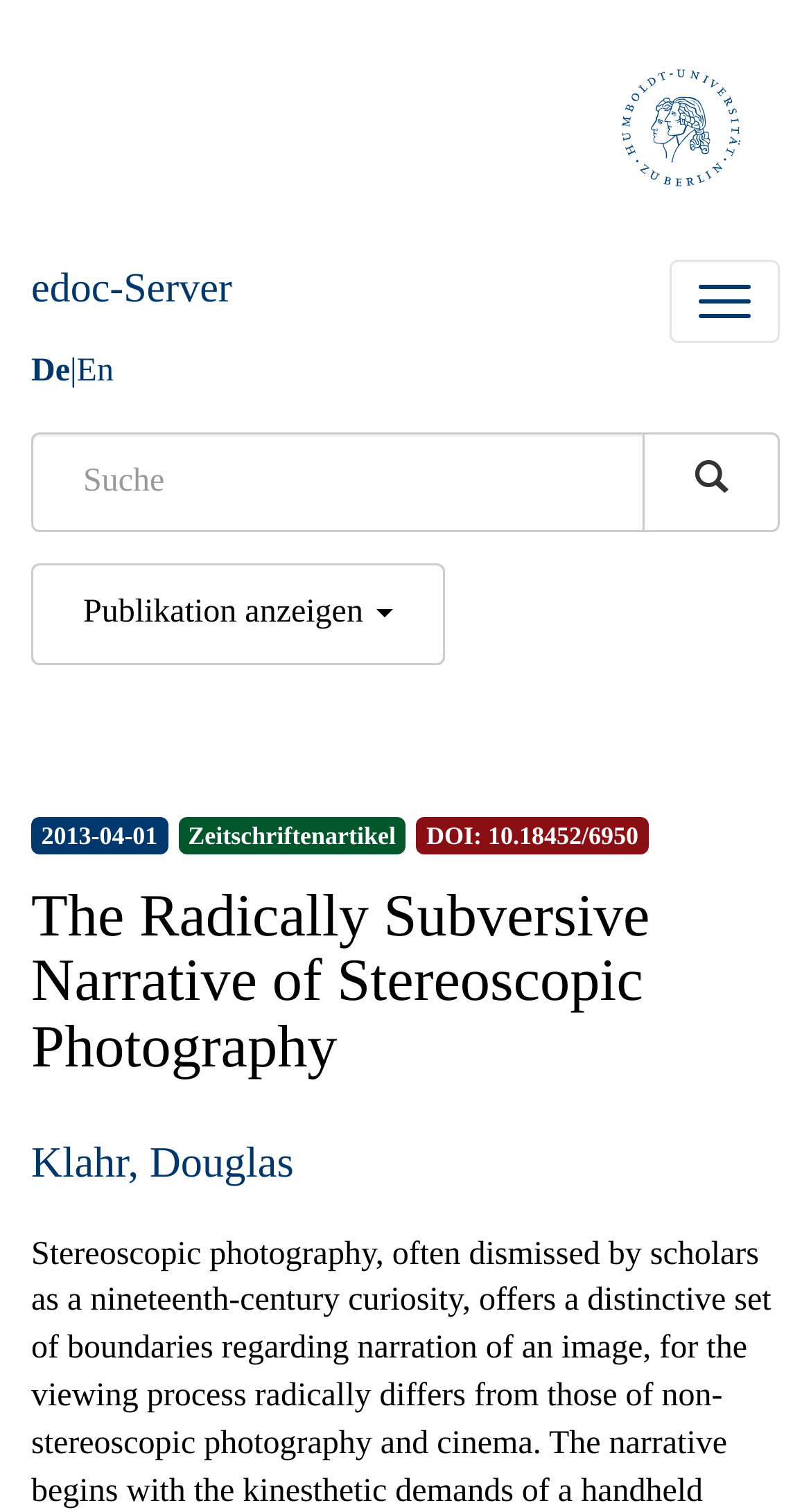Identify the bounding box of the UI element that matches this description: "DOI: 10.18452/6950".

[0.513, 0.54, 0.812, 0.563]